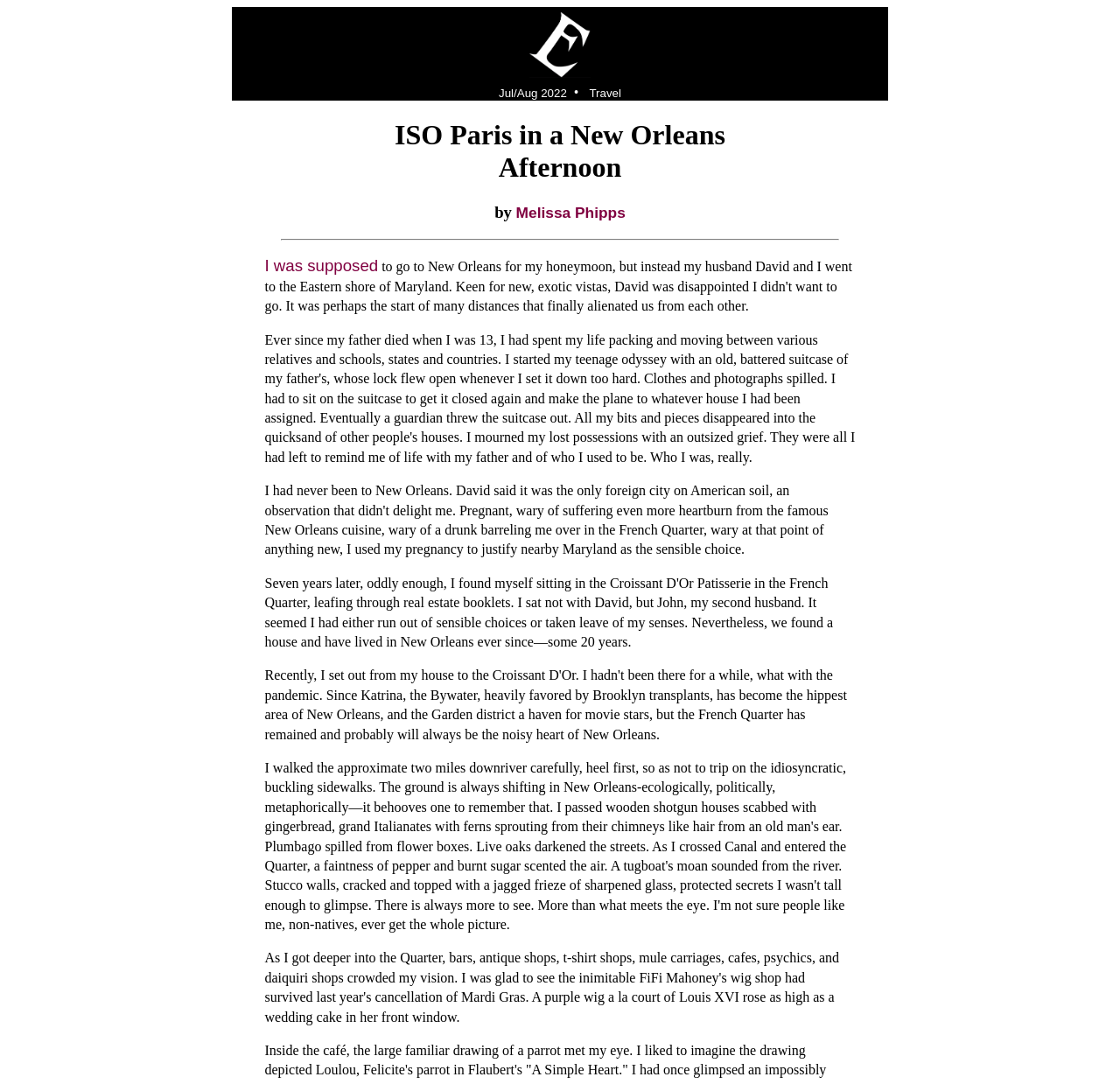Locate the UI element described by alt="Return to Home Page" in the provided webpage screenshot. Return the bounding box coordinates in the format (top-left x, top-left y, bottom-right x, bottom-right y), ensuring all values are between 0 and 1.

[0.469, 0.066, 0.531, 0.078]